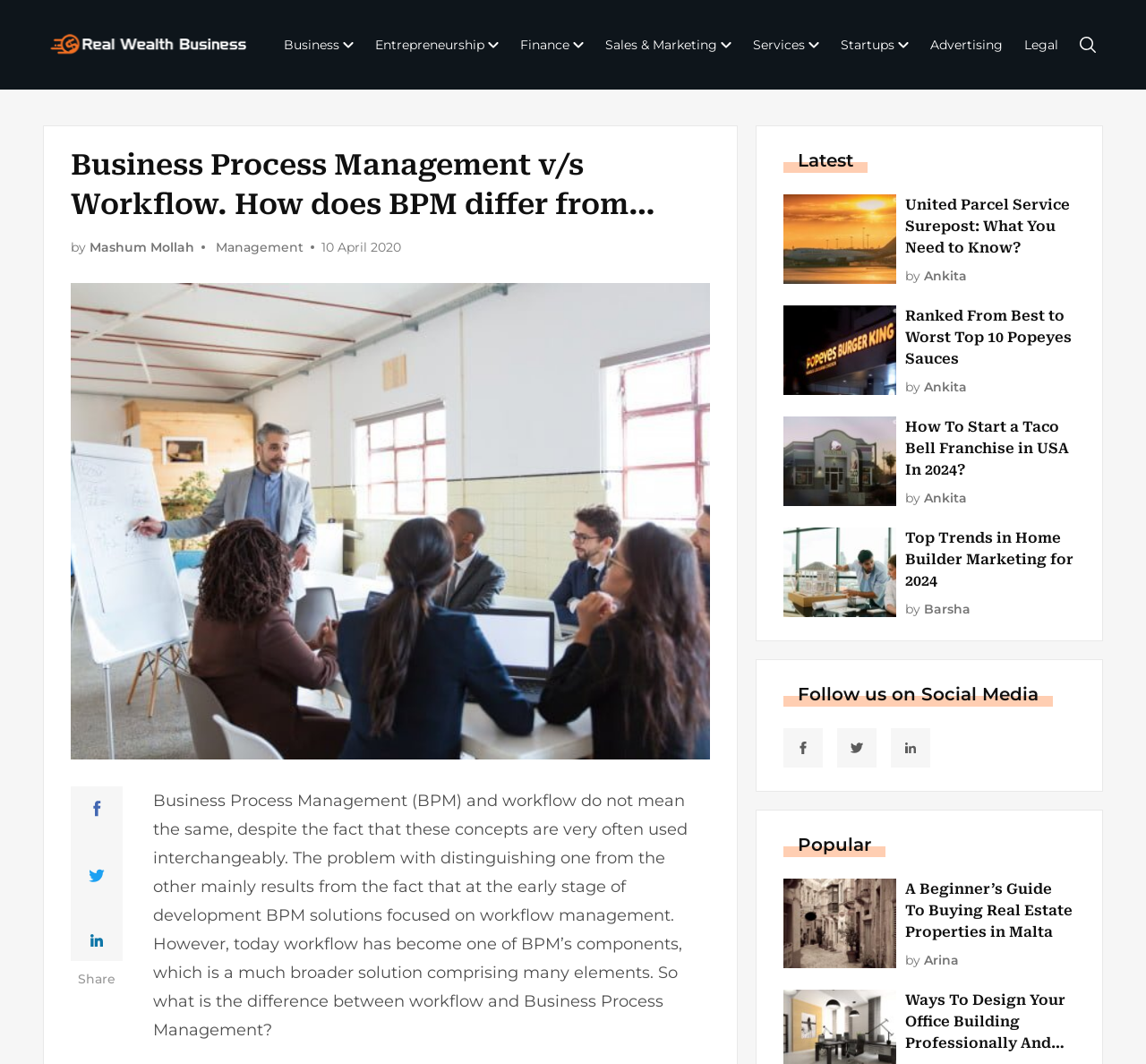Can you specify the bounding box coordinates of the area that needs to be clicked to fulfill the following instruction: "Follow on social media"?

[0.684, 0.684, 0.718, 0.721]